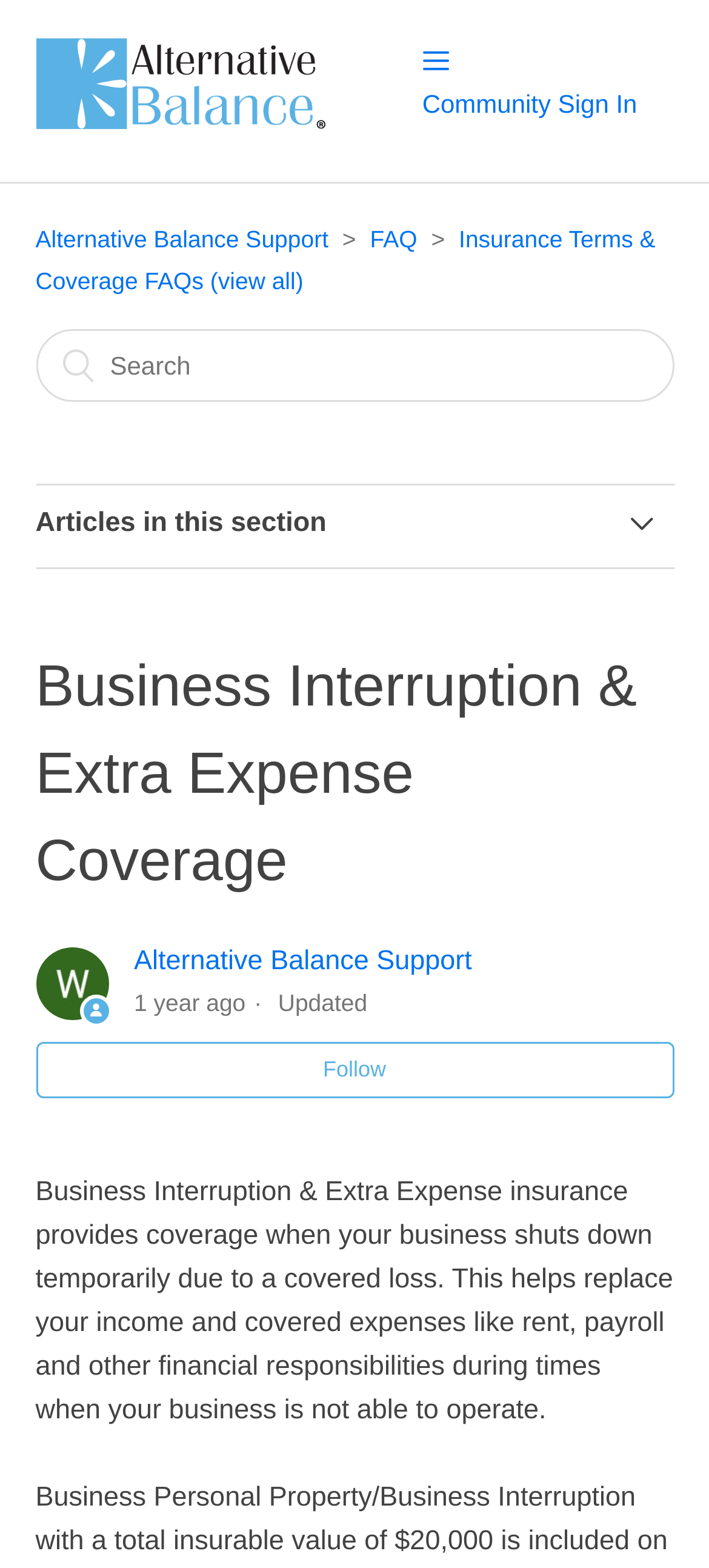Determine the bounding box coordinates for the area that should be clicked to carry out the following instruction: "Click the Community Sign In button".

[0.595, 0.048, 0.95, 0.086]